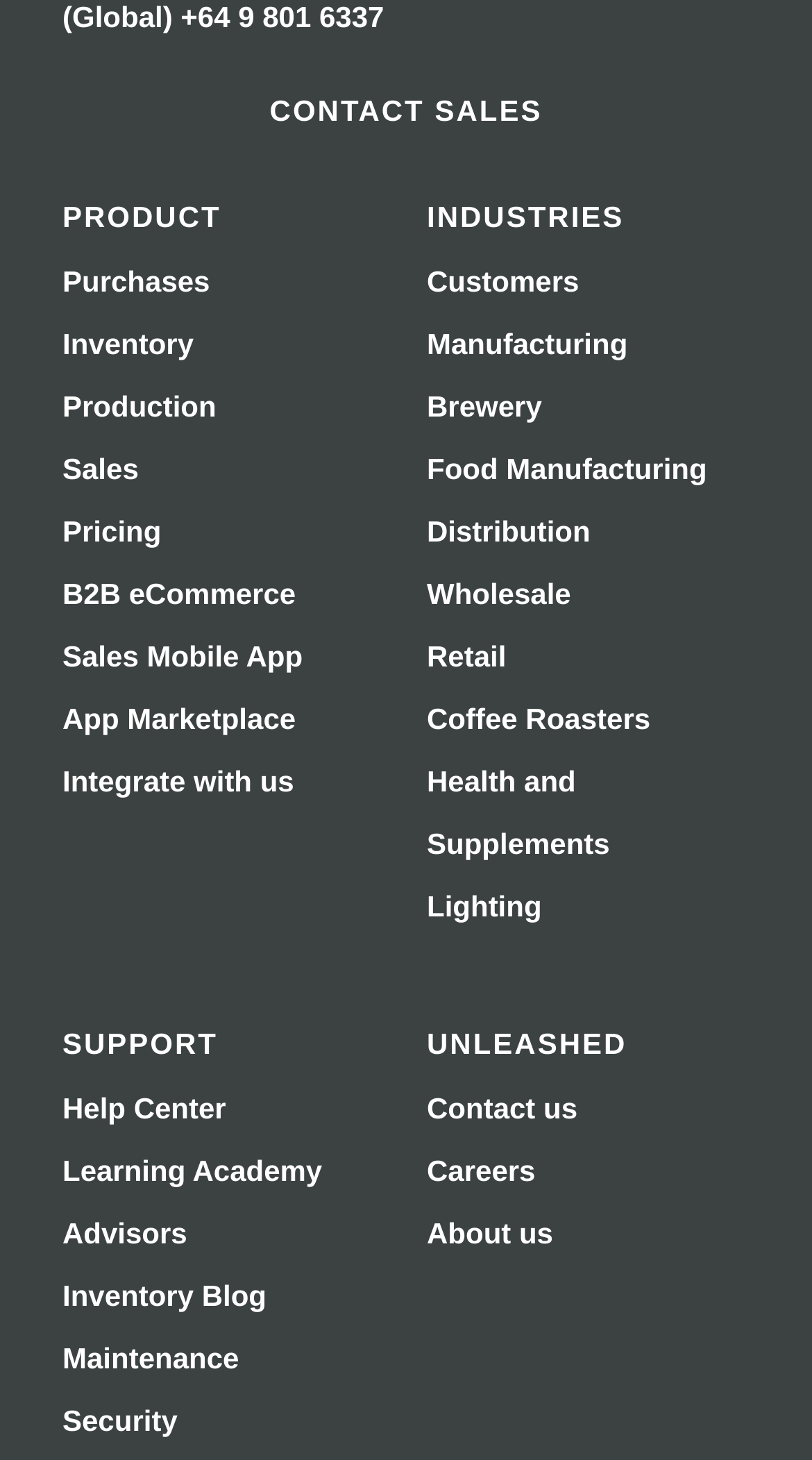Find the bounding box coordinates for the area that should be clicked to accomplish the instruction: "View production page".

[0.077, 0.267, 0.266, 0.29]